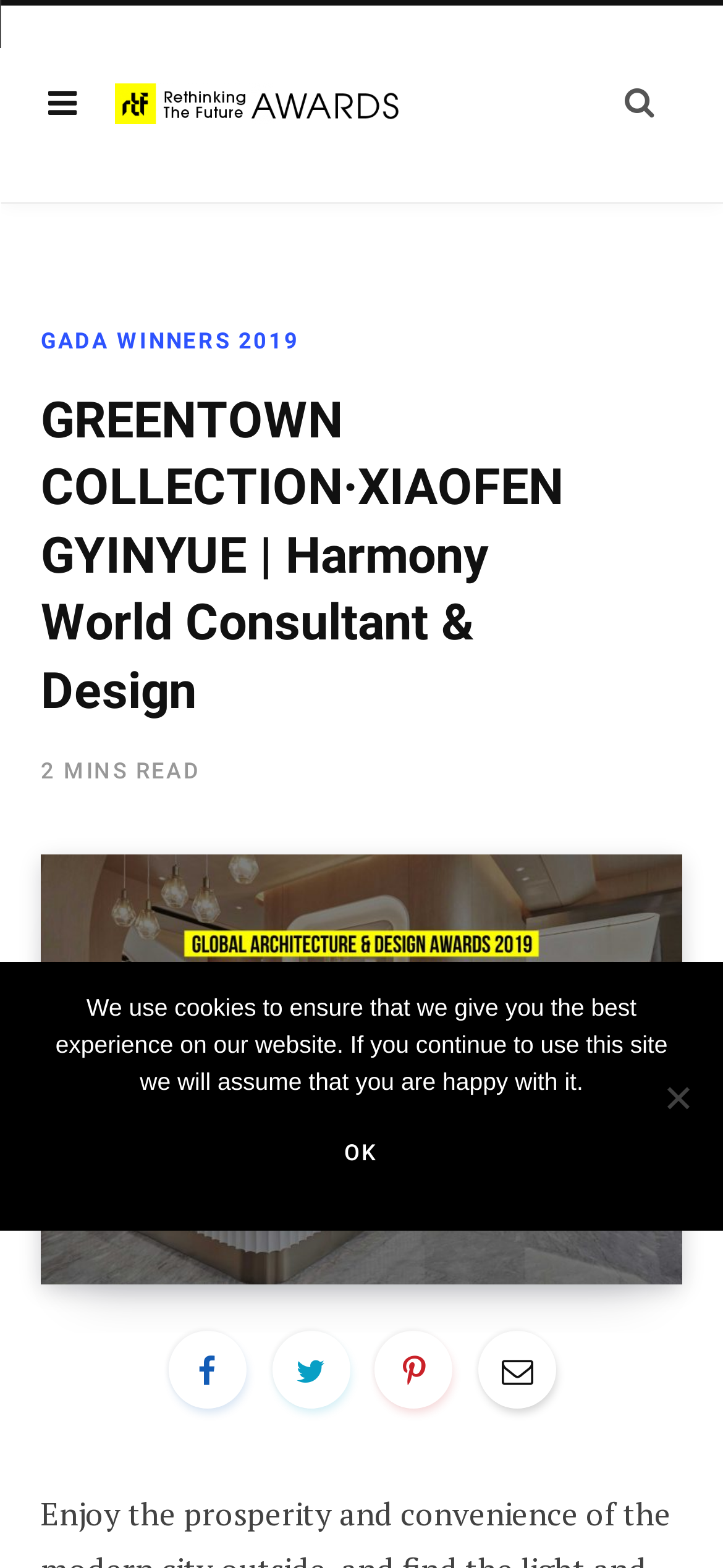Please give a short response to the question using one word or a phrase:
How many links are there in the header section?

4